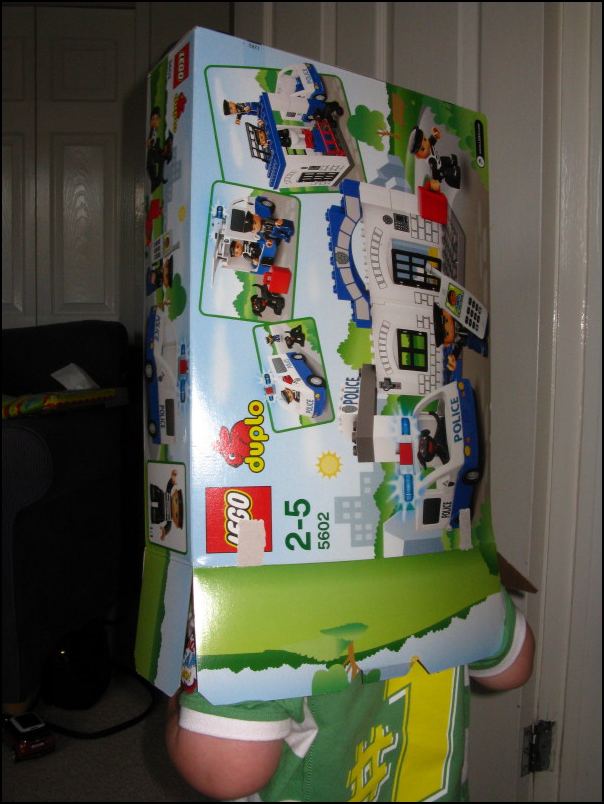What is the environment hinted at in the background?
Based on the image content, provide your answer in one word or a short phrase.

A cozy indoor environment